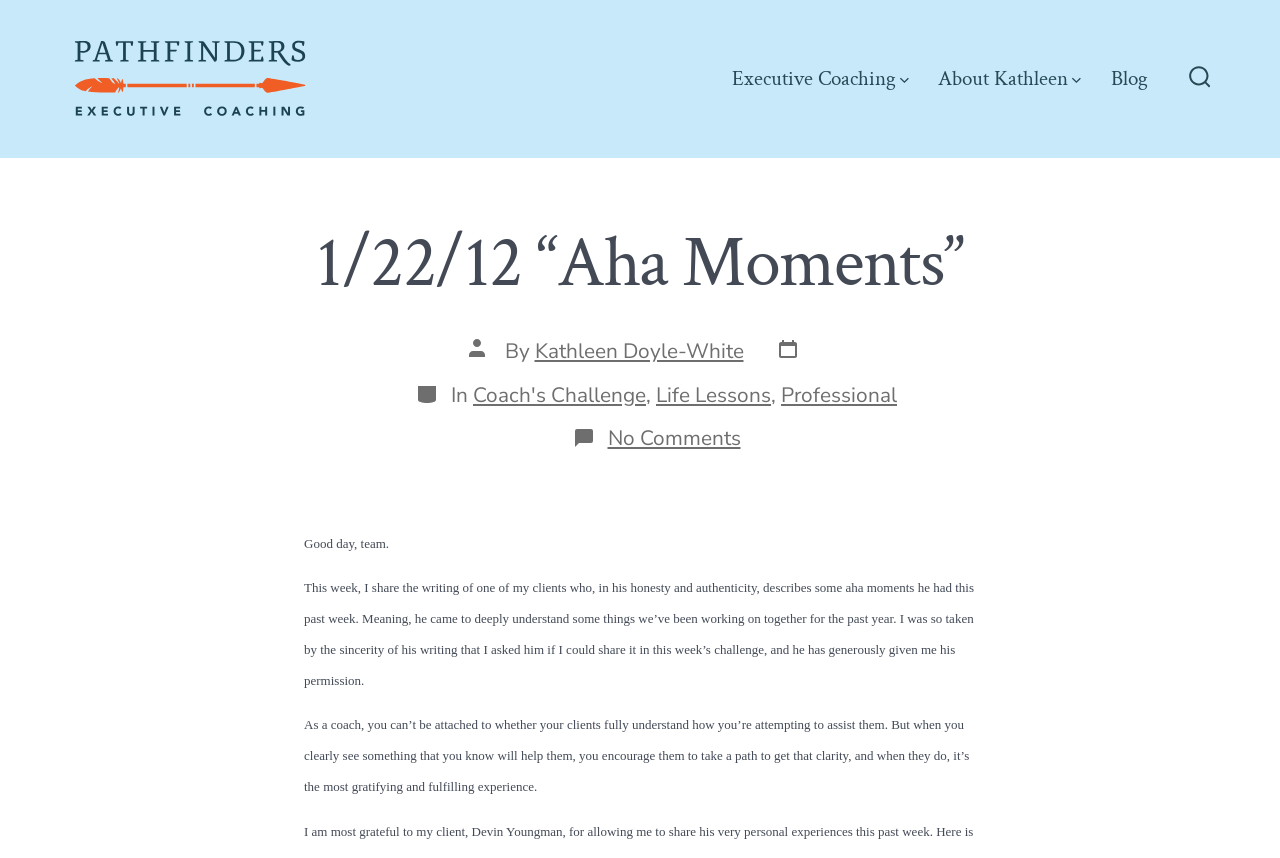Refer to the image and answer the question with as much detail as possible: What is the topic of this post?

The topic of this post can be found by looking at the title of the post, which mentions '1/22/12 “Aha Moments”', and the content of the post, which discusses the client's aha moments.